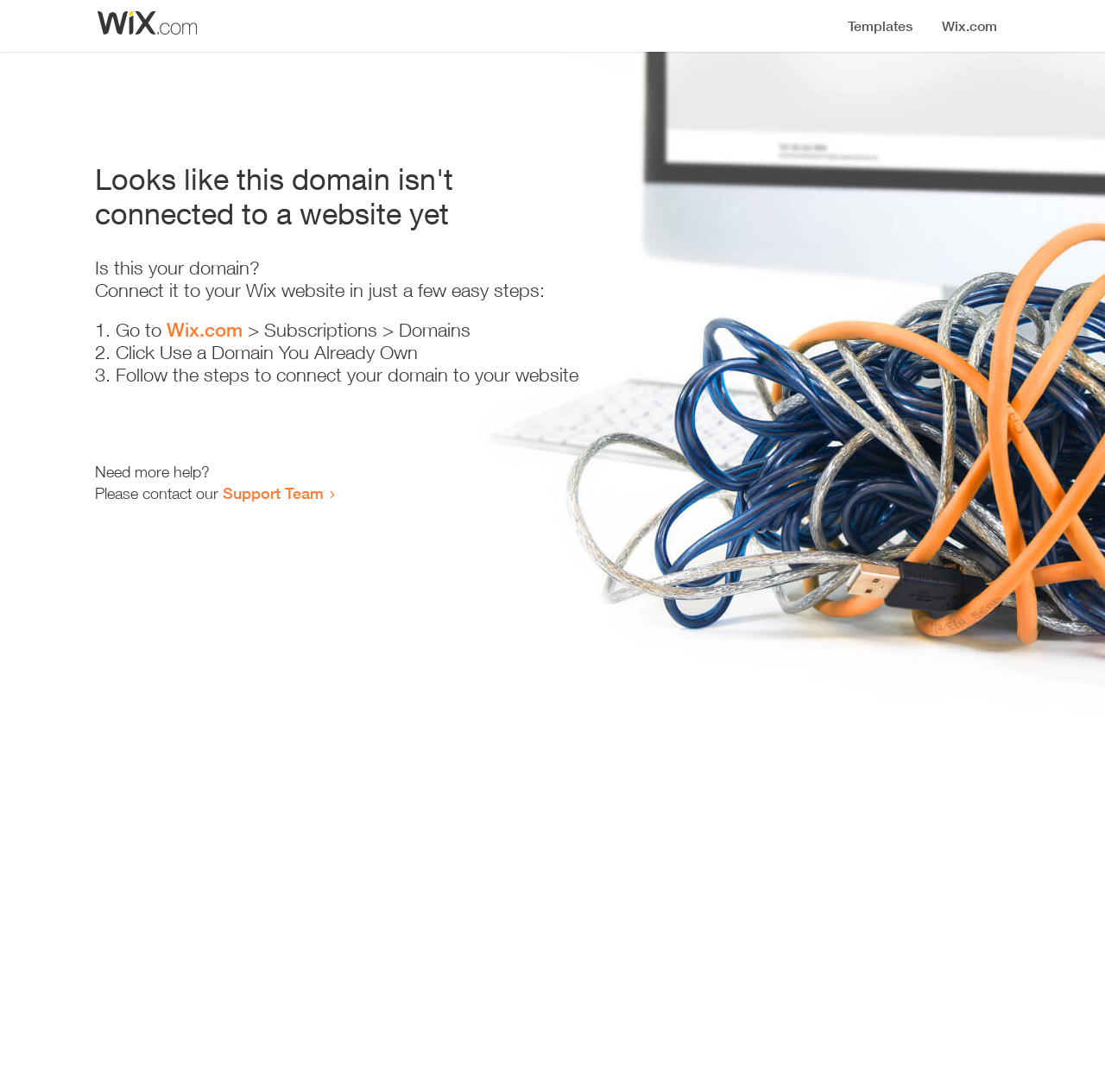Where can I get more help?
Use the screenshot to answer the question with a single word or phrase.

Support Team